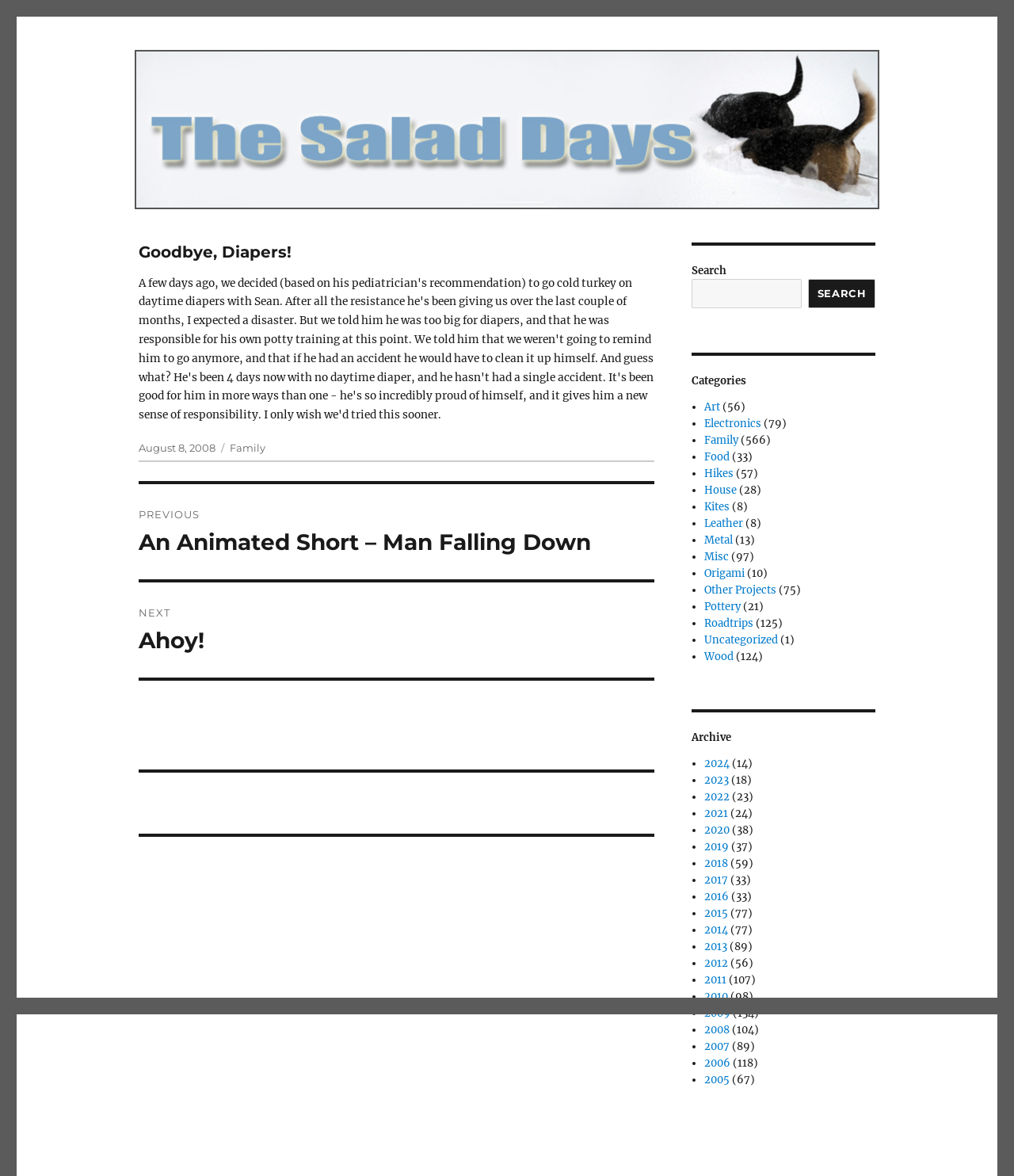Determine the bounding box coordinates of the target area to click to execute the following instruction: "View previous post."

[0.136, 0.412, 0.645, 0.493]